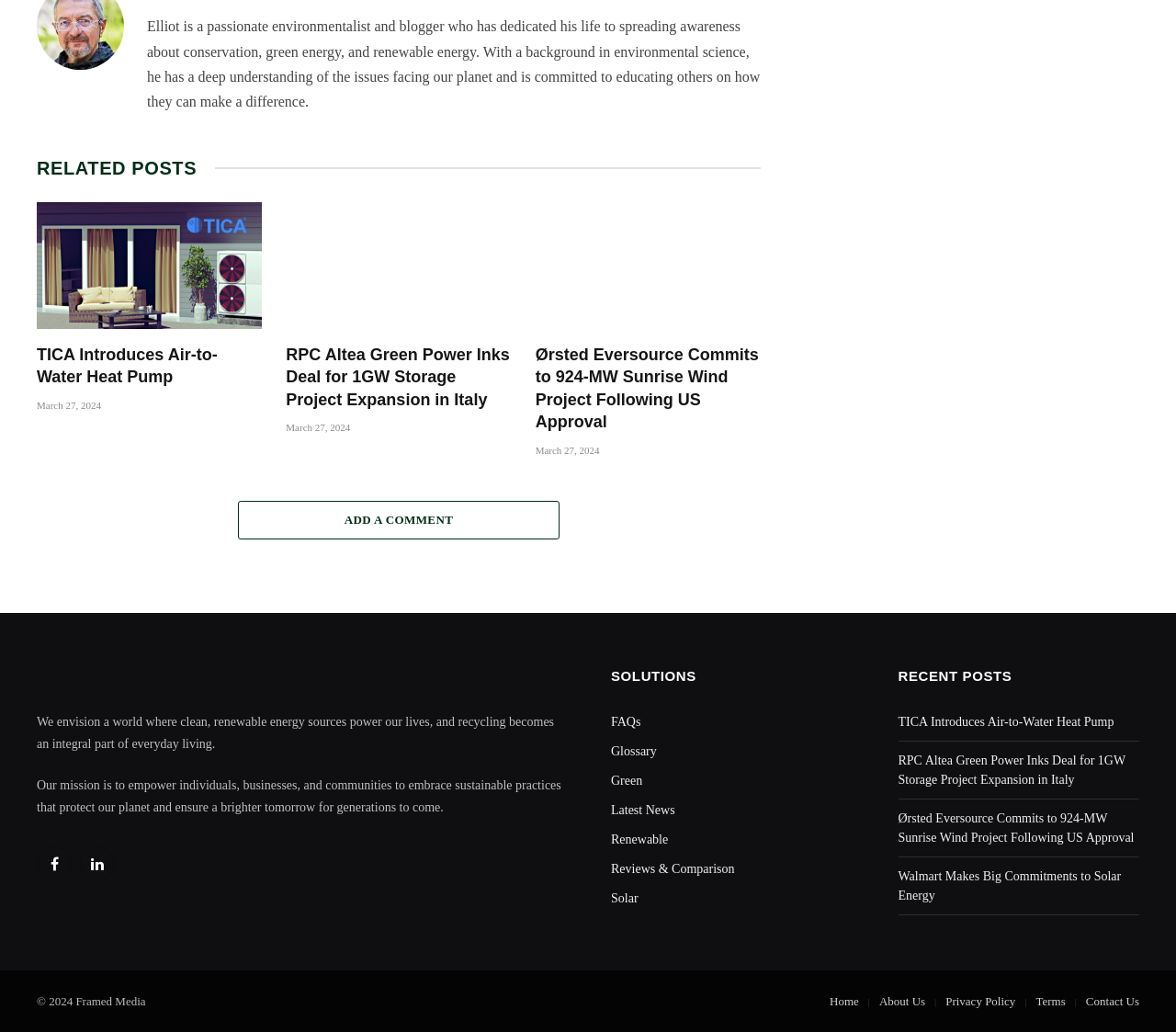Determine the bounding box coordinates of the region I should click to achieve the following instruction: "Visit the Facebook page". Ensure the bounding box coordinates are four float numbers between 0 and 1, i.e., [left, top, right, bottom].

[0.031, 0.82, 0.061, 0.854]